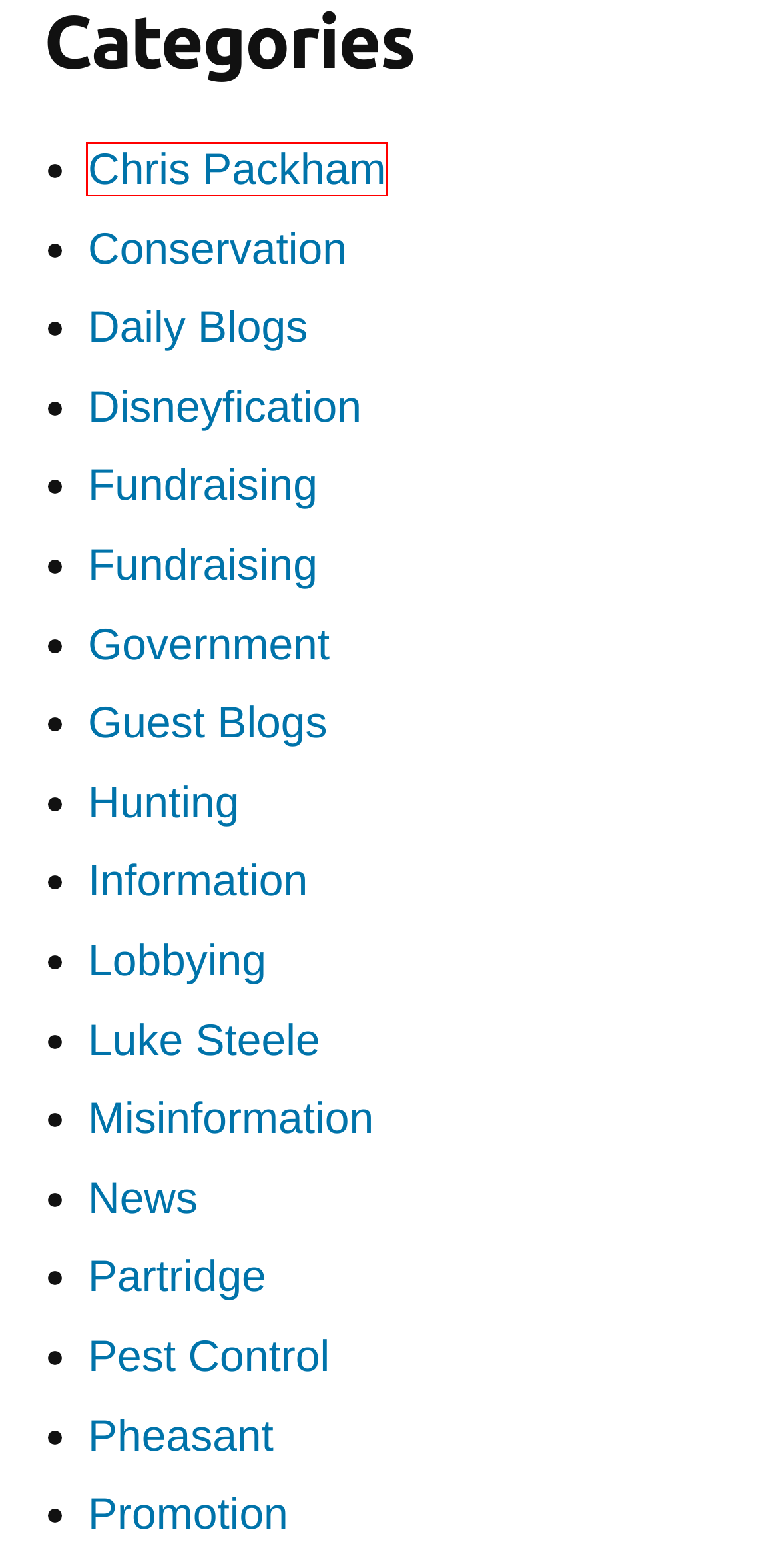Given a screenshot of a webpage featuring a red bounding box, identify the best matching webpage description for the new page after the element within the red box is clicked. Here are the options:
A. Luke Steele Archives - Countryside Fightback
B. Pest Control Archives - Countryside Fightback
C. Information Archives - Countryside Fightback
D. Hunting Archives - Countryside Fightback
E. Chris Packham Archives - Countryside Fightback
F. News Archives - Countryside Fightback
G. Daily Blogs Archives - Countryside Fightback
H. Misinformation Archives - Countryside Fightback

E